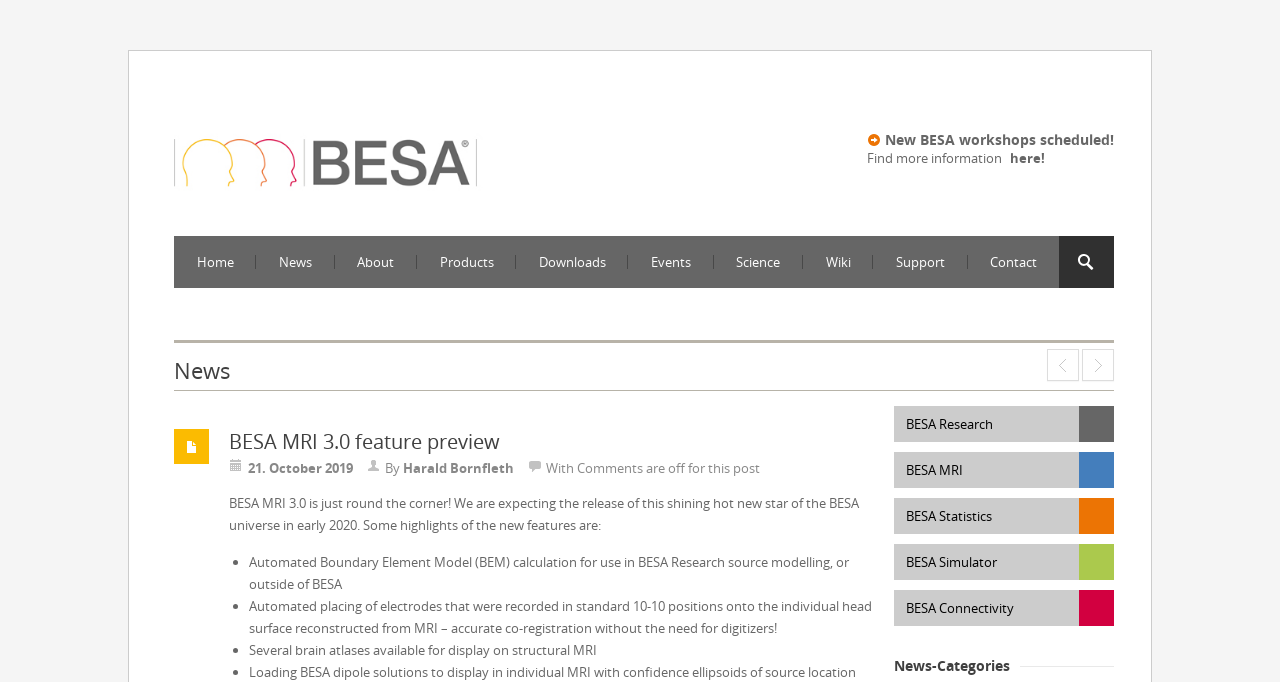Your task is to extract the text of the main heading from the webpage.

BESA MRI 3.0 feature preview